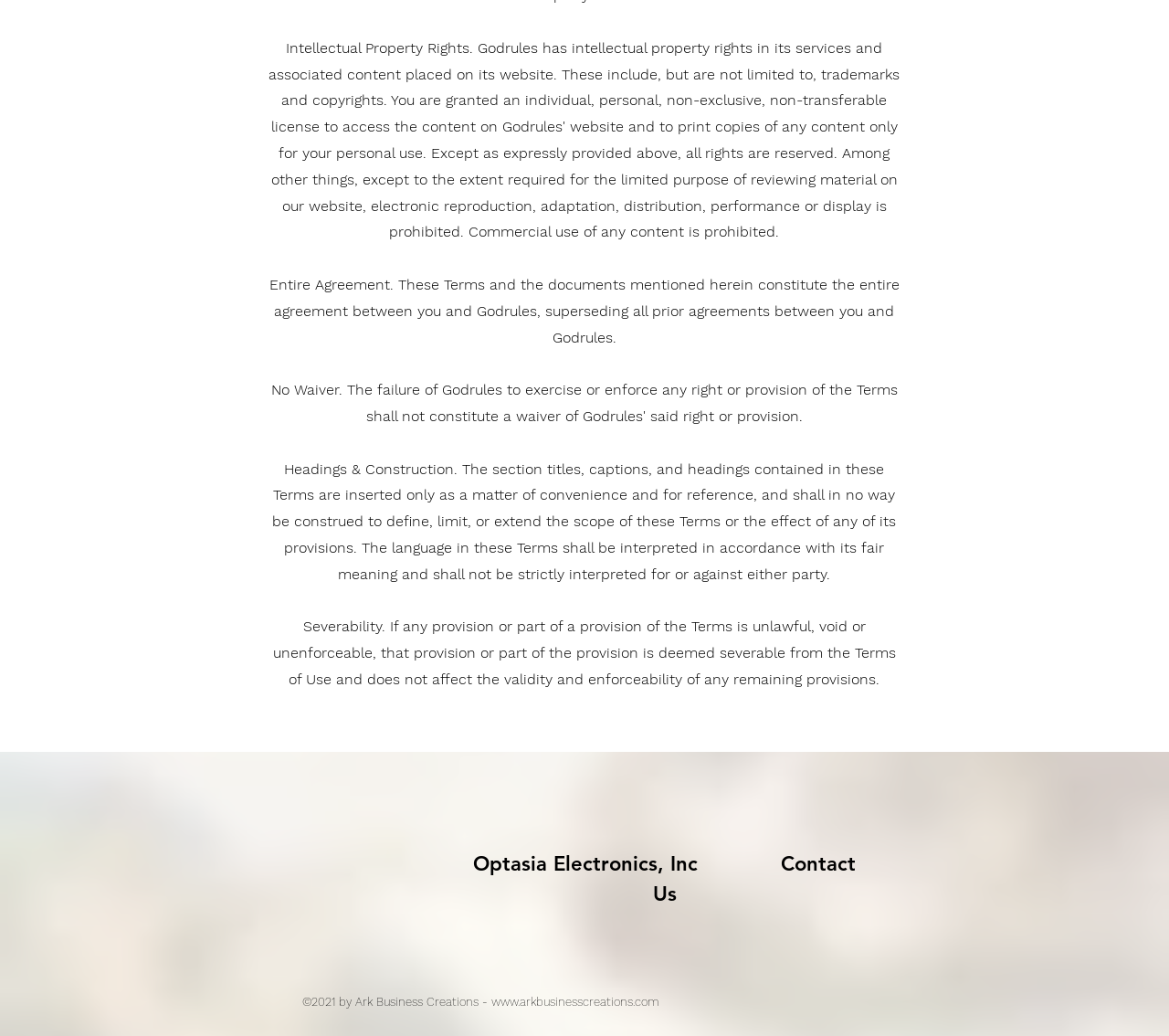Provide the bounding box for the UI element matching this description: "Contact Us".

[0.558, 0.821, 0.732, 0.874]